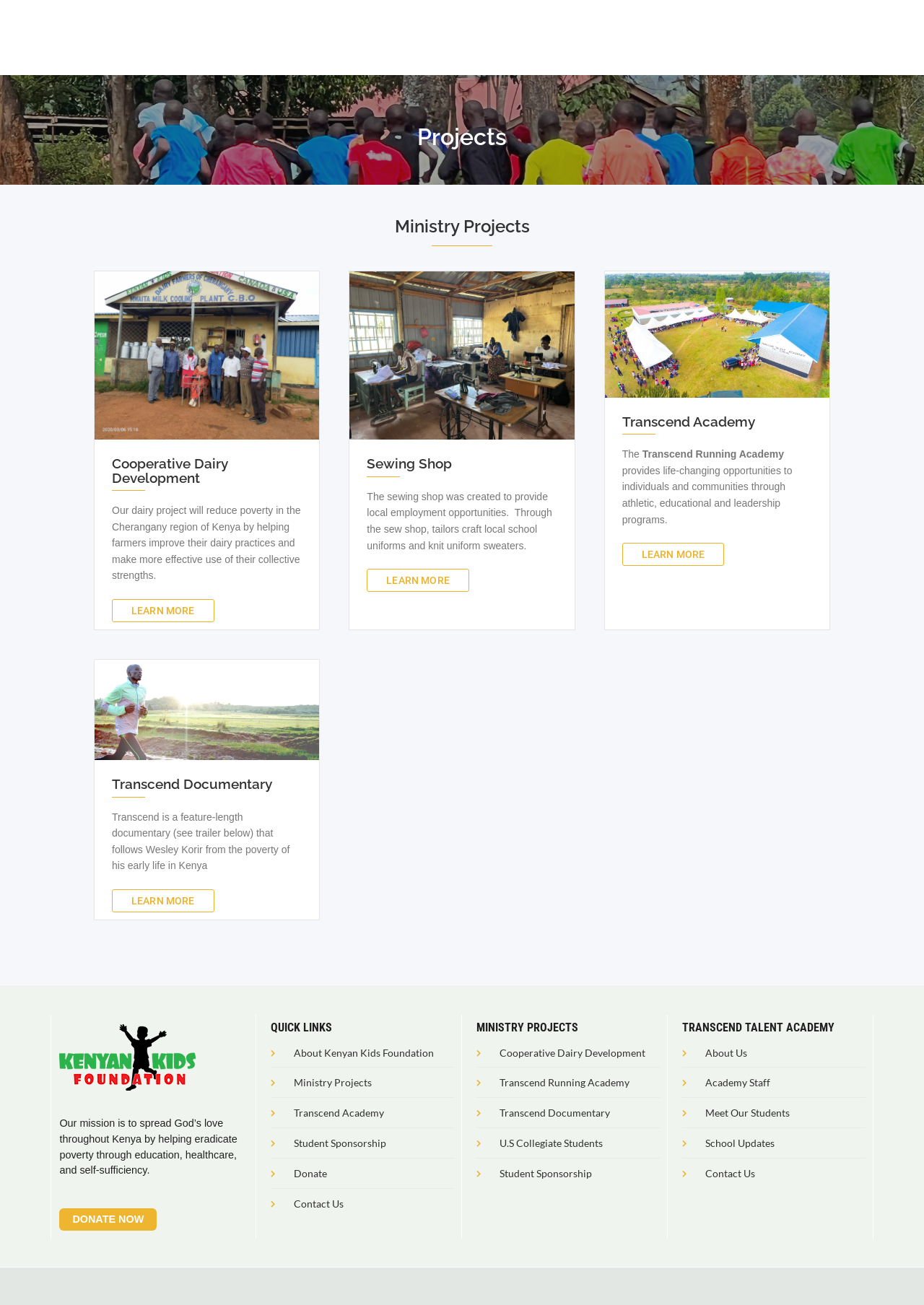Please find the bounding box for the UI element described by: "CONTACT US".

[0.769, 0.021, 0.83, 0.037]